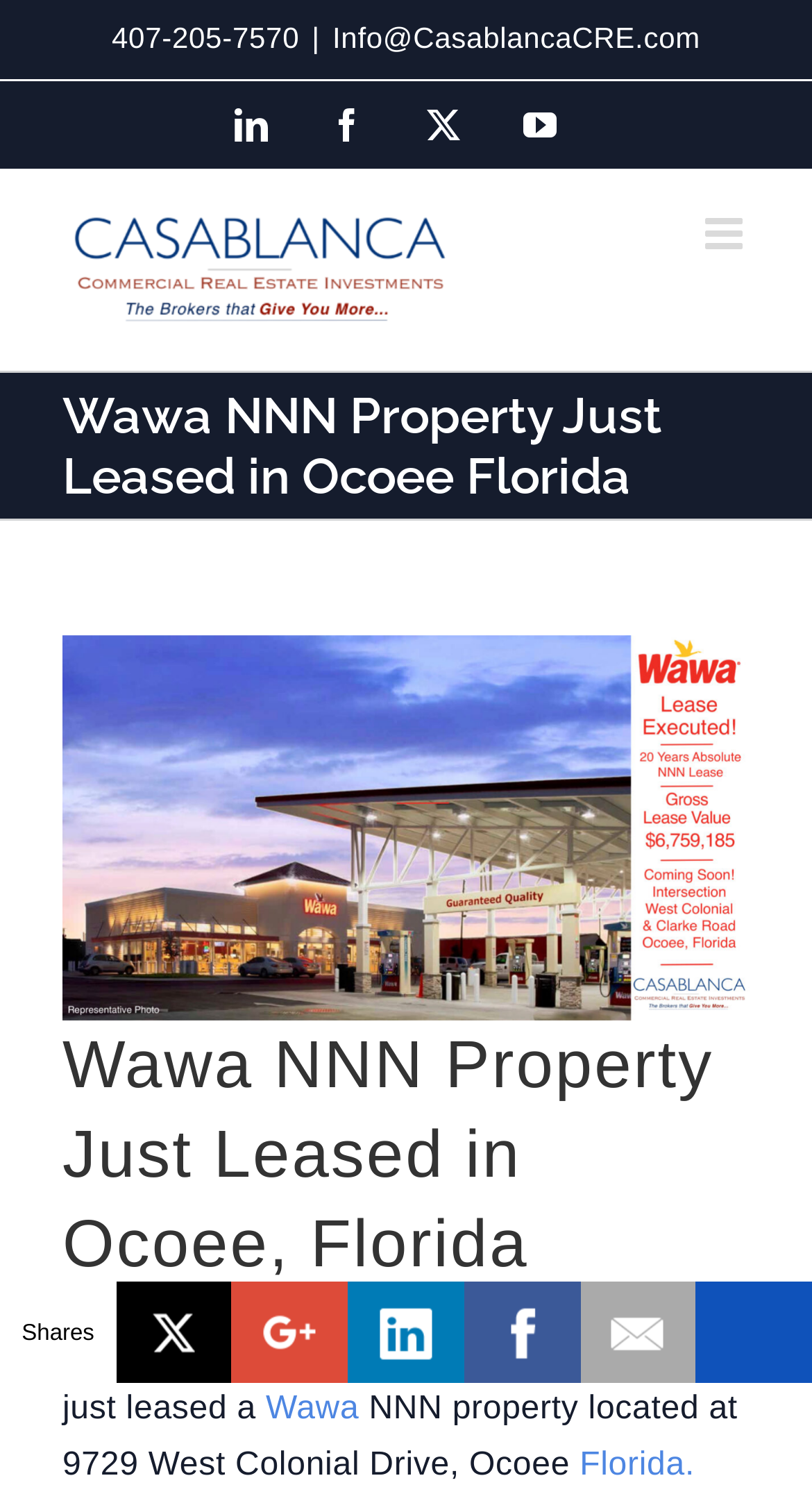Please determine the main heading text of this webpage.

Wawa NNN Property Just Leased in Ocoee Florida